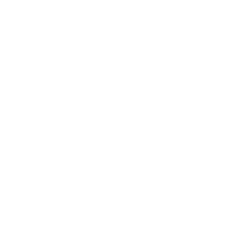What is the discount percentage?
Answer with a single word or phrase, using the screenshot for reference.

90%